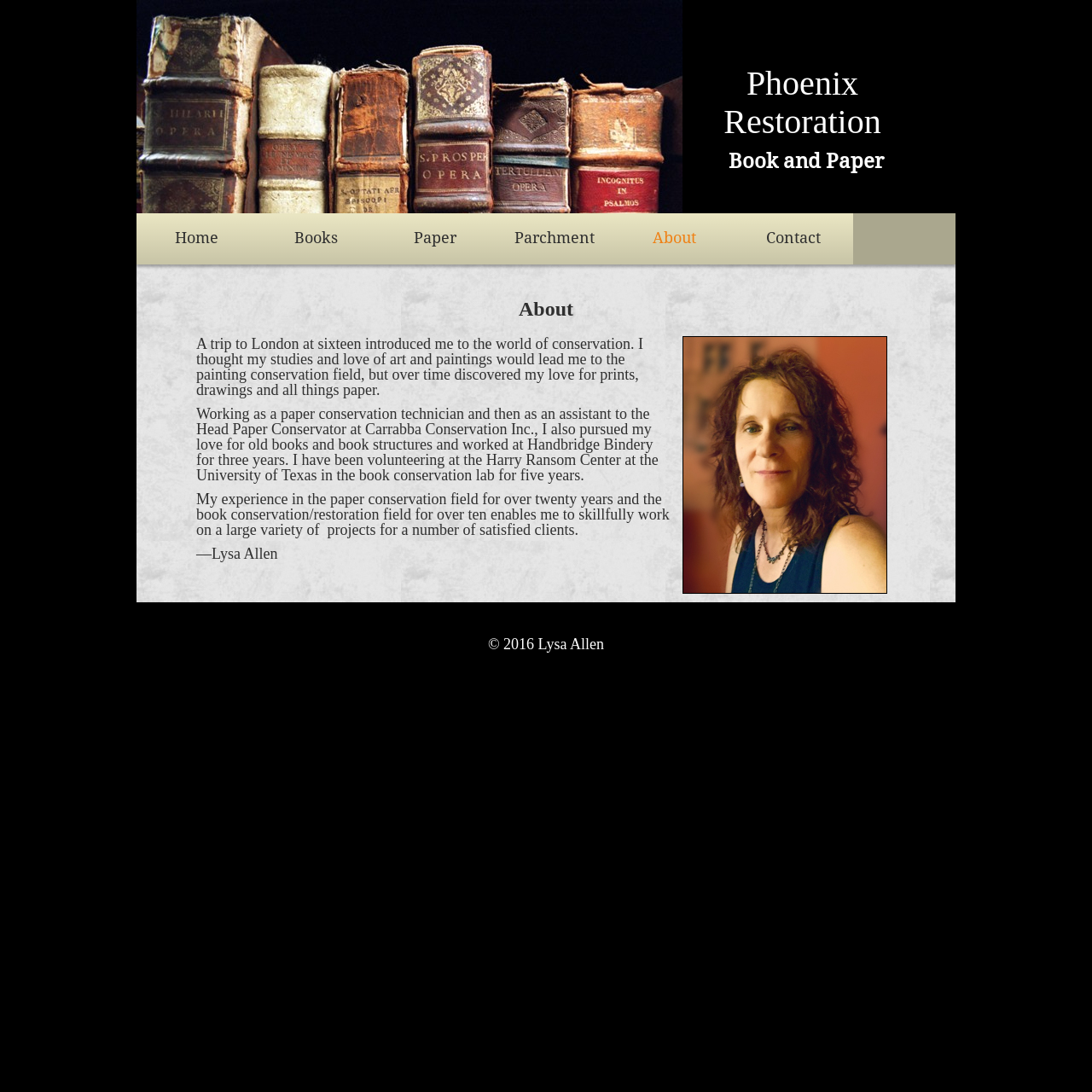Create a detailed summary of all the visual and textual information on the webpage.

The webpage is about Phoenix Restoration Book and Paper Conservation, with a focus on the About page. At the top, there is a navigation menu with six links: Home, Books, Paper, Parchment, About, and Contact, arranged horizontally from left to right. 

Below the navigation menu, there is an image taking up about a quarter of the screen, positioned towards the right side. To the left of the image, there are three paragraphs of text. The first paragraph describes the author's introduction to the world of conservation, the second paragraph details their work experience in paper and book conservation, and the third paragraph highlights their skills and experience in the field. 

At the bottom of the page, there is a signature "—Lysa Allen" and a copyright notice "© 2016 Lysa Allen" positioned towards the right side.